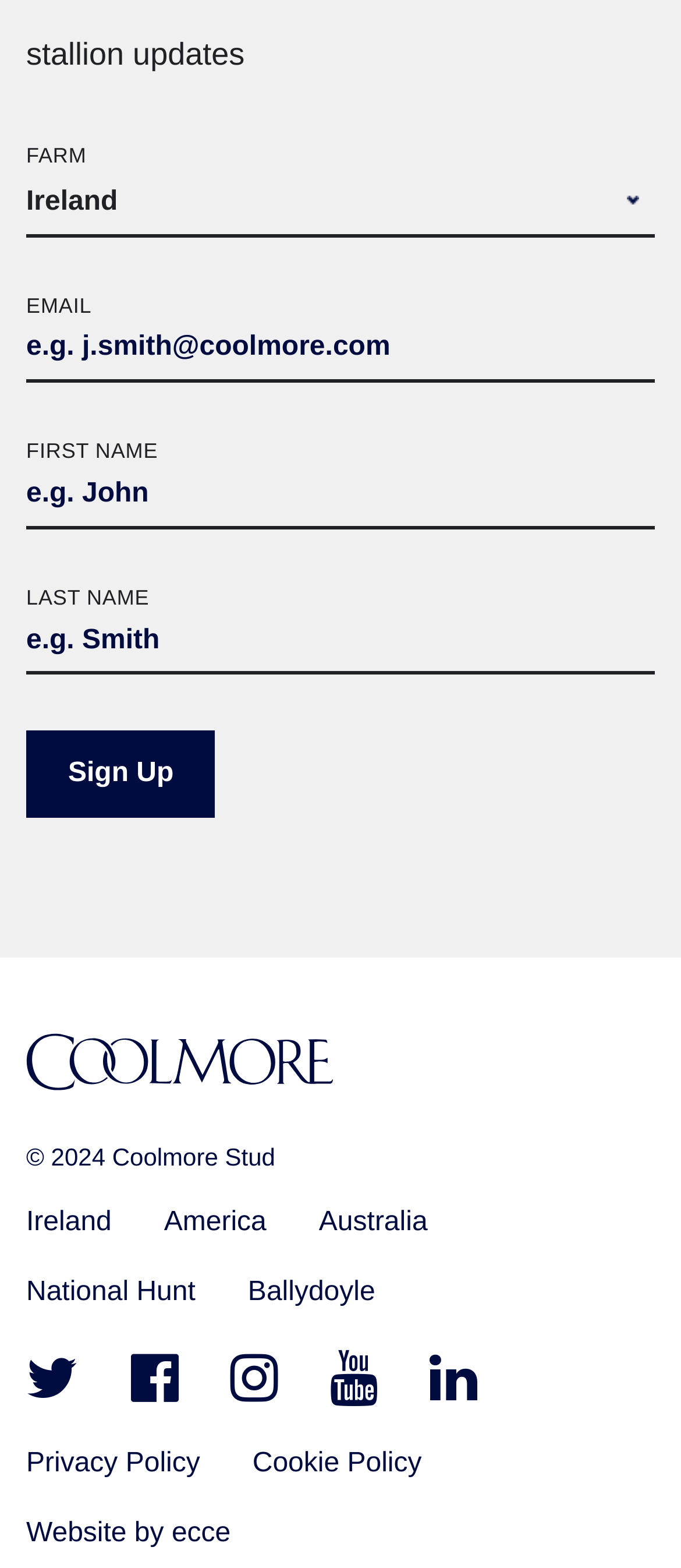Find the bounding box coordinates for the area that should be clicked to accomplish the instruction: "Become a Member".

None